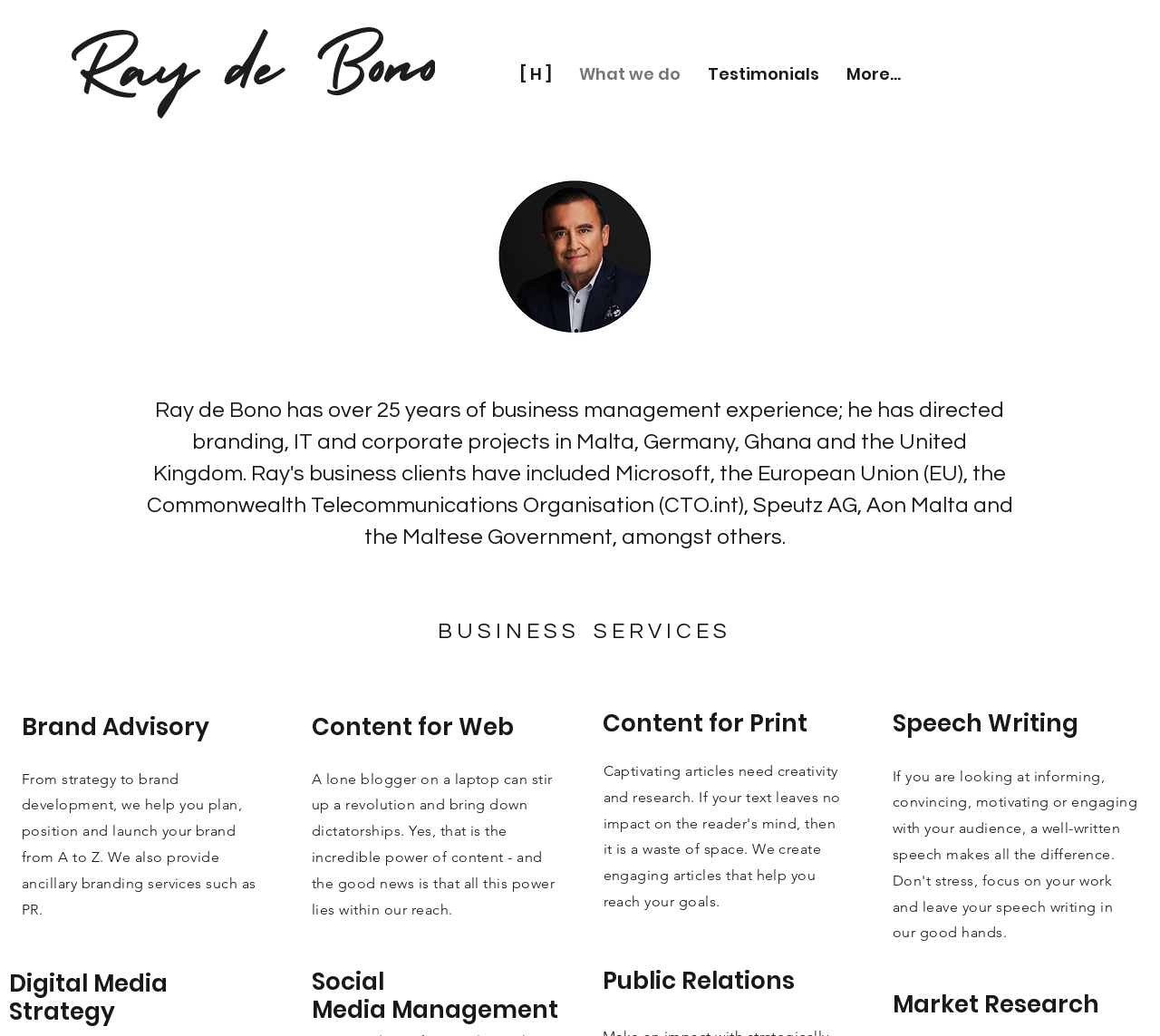What is the focus of the company's content creation?
Provide a short answer using one word or a brief phrase based on the image.

Print and Web